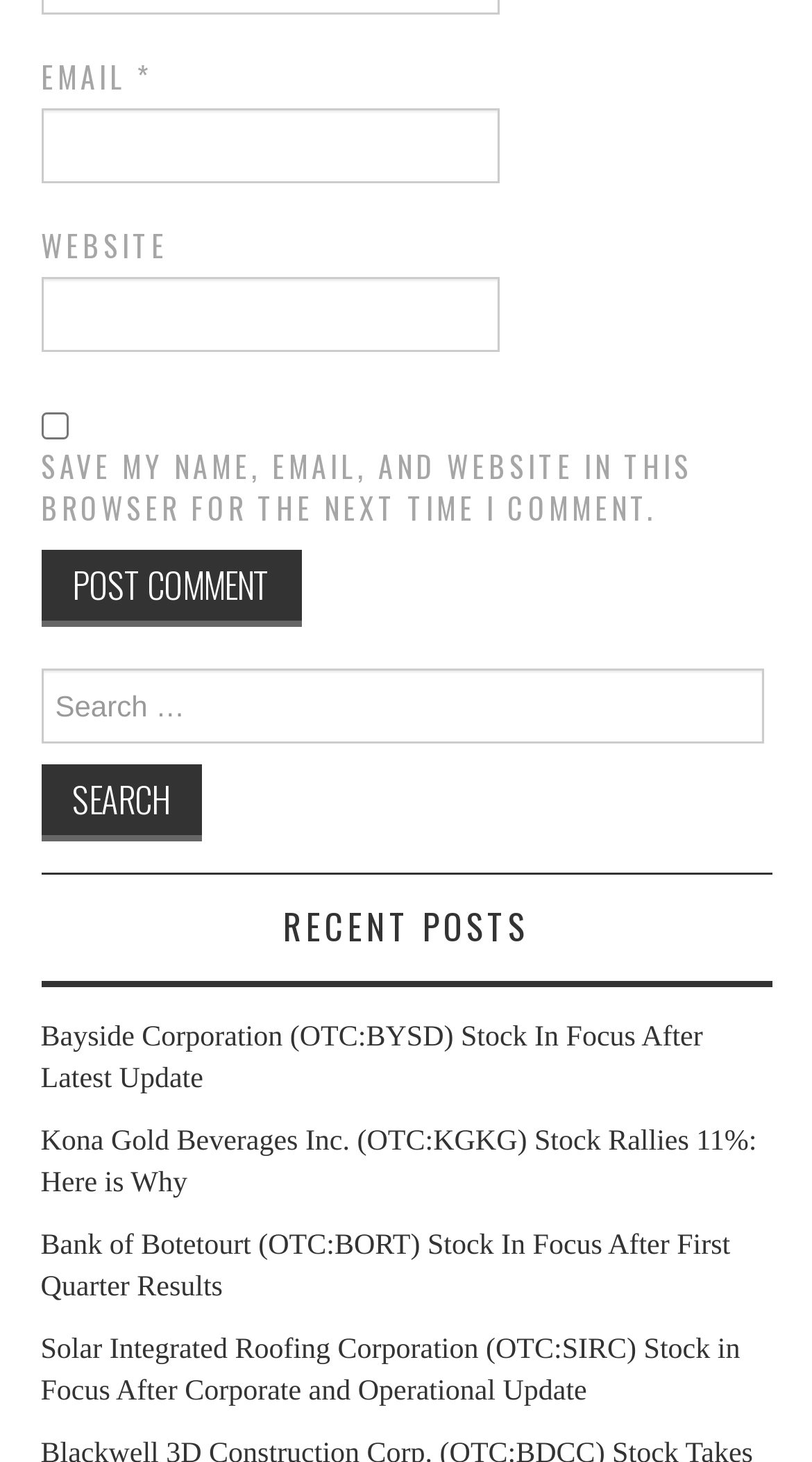Specify the bounding box coordinates of the area to click in order to follow the given instruction: "Search for something."

[0.05, 0.458, 0.941, 0.509]